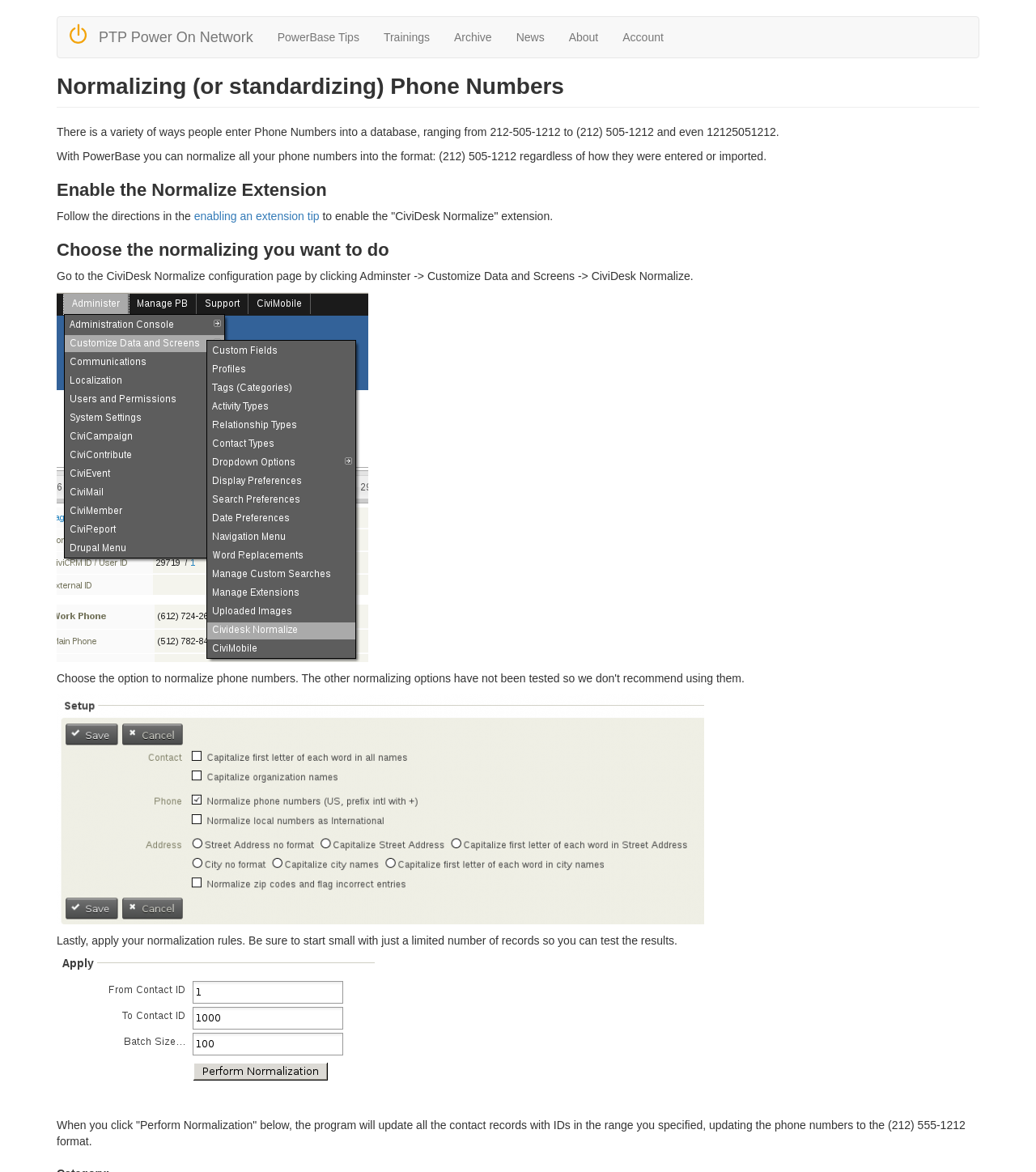Identify the bounding box coordinates of the region that should be clicked to execute the following instruction: "Click on the 'Adminster -> Customize Data and Screens -> CiviDesk Normalize' link".

[0.055, 0.23, 0.669, 0.241]